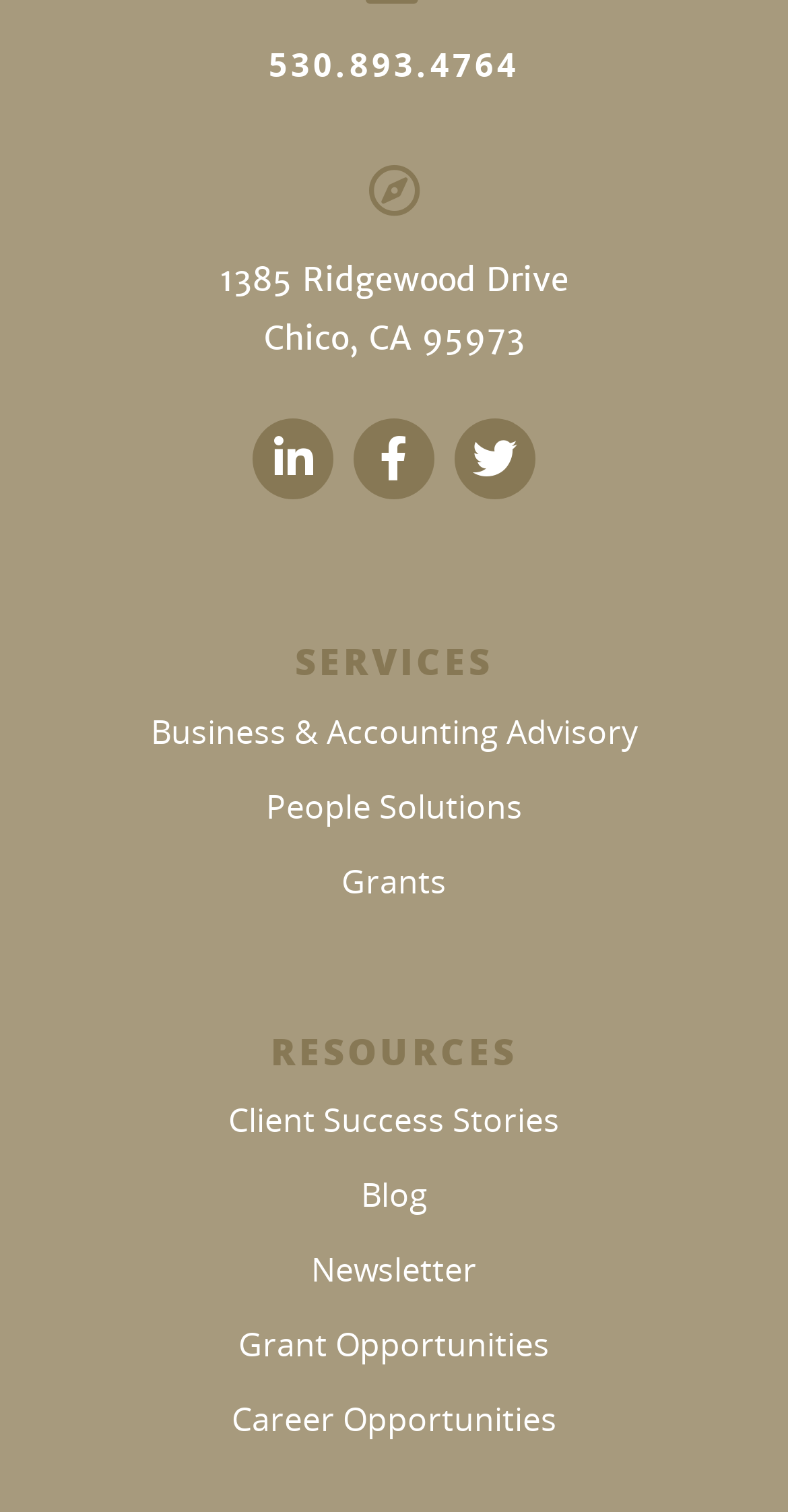How many social media links are available?
Could you answer the question in a detailed manner, providing as much information as possible?

I counted the number of link elements with text 'LinkedIn', 'Facebook', and 'Twitter' to find the total number of social media links.